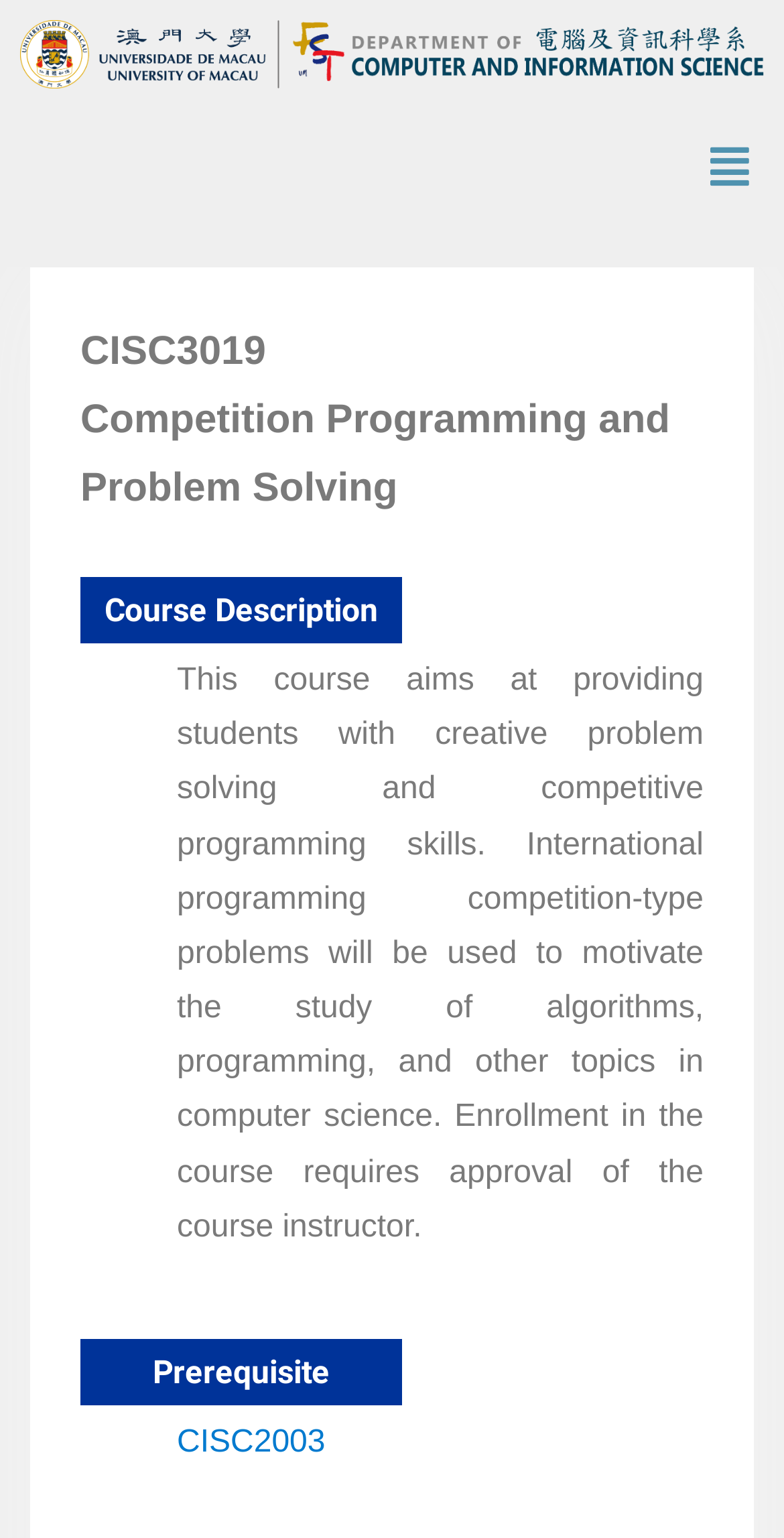What is the topic of the course?
Identify the answer in the screenshot and reply with a single word or phrase.

Algorithms, programming, and other topics in computer science